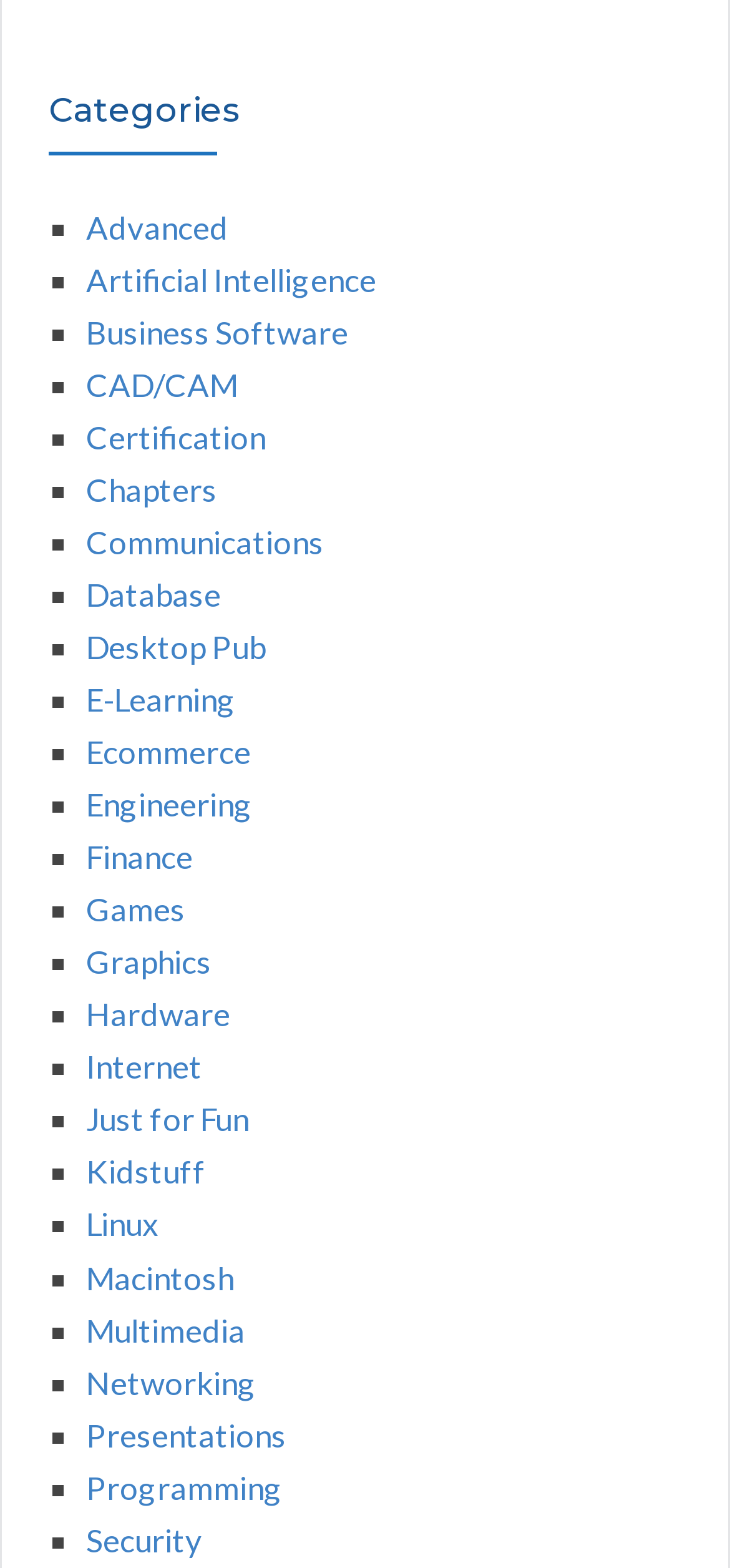Use a single word or phrase to answer the question: How many categories are listed?

30